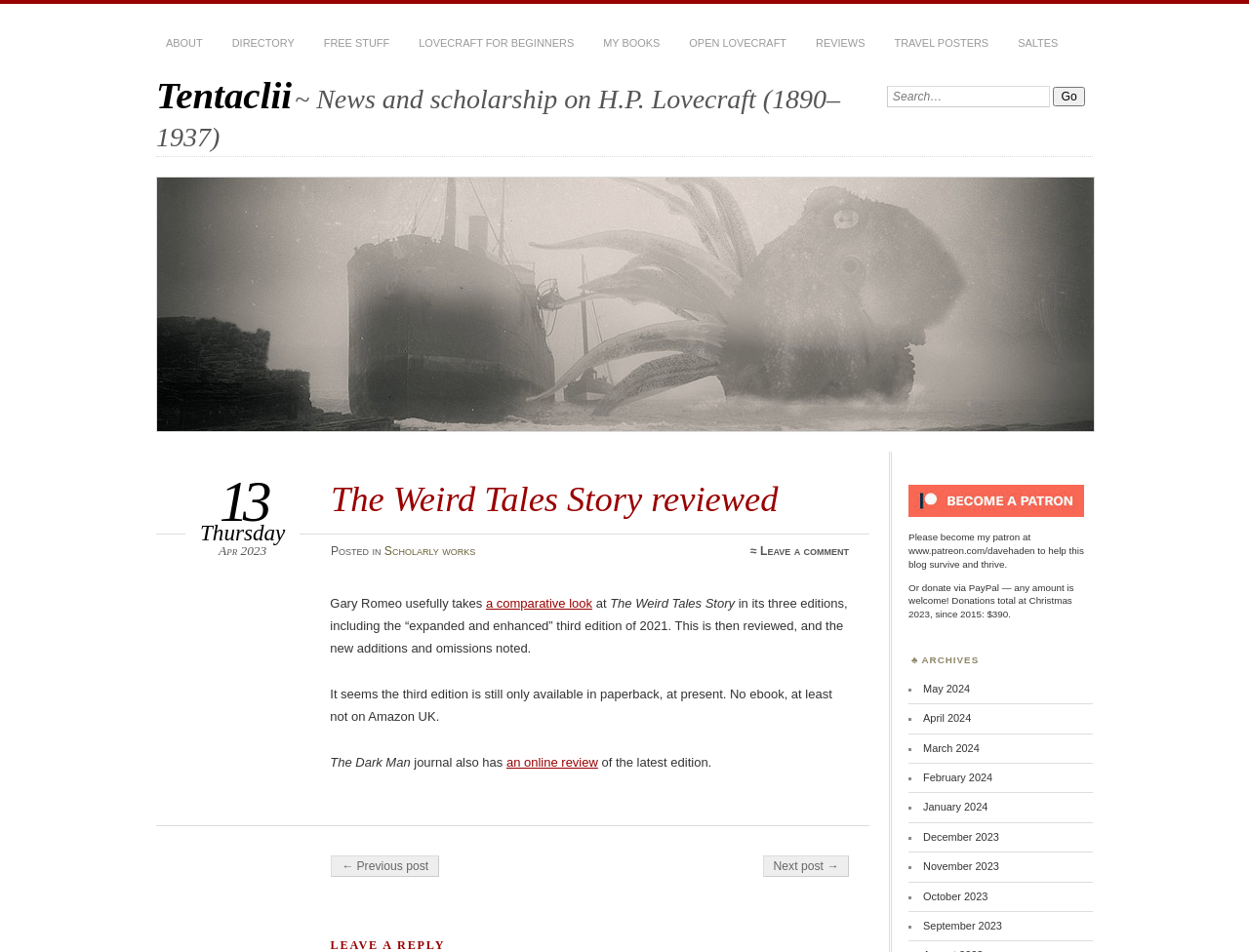What is the name of the journal that also reviewed the book?
Look at the webpage screenshot and answer the question with a detailed explanation.

The name of the journal can be found in the text of the article, which mentions that 'The Dark Man journal also has an online review of the latest edition'.